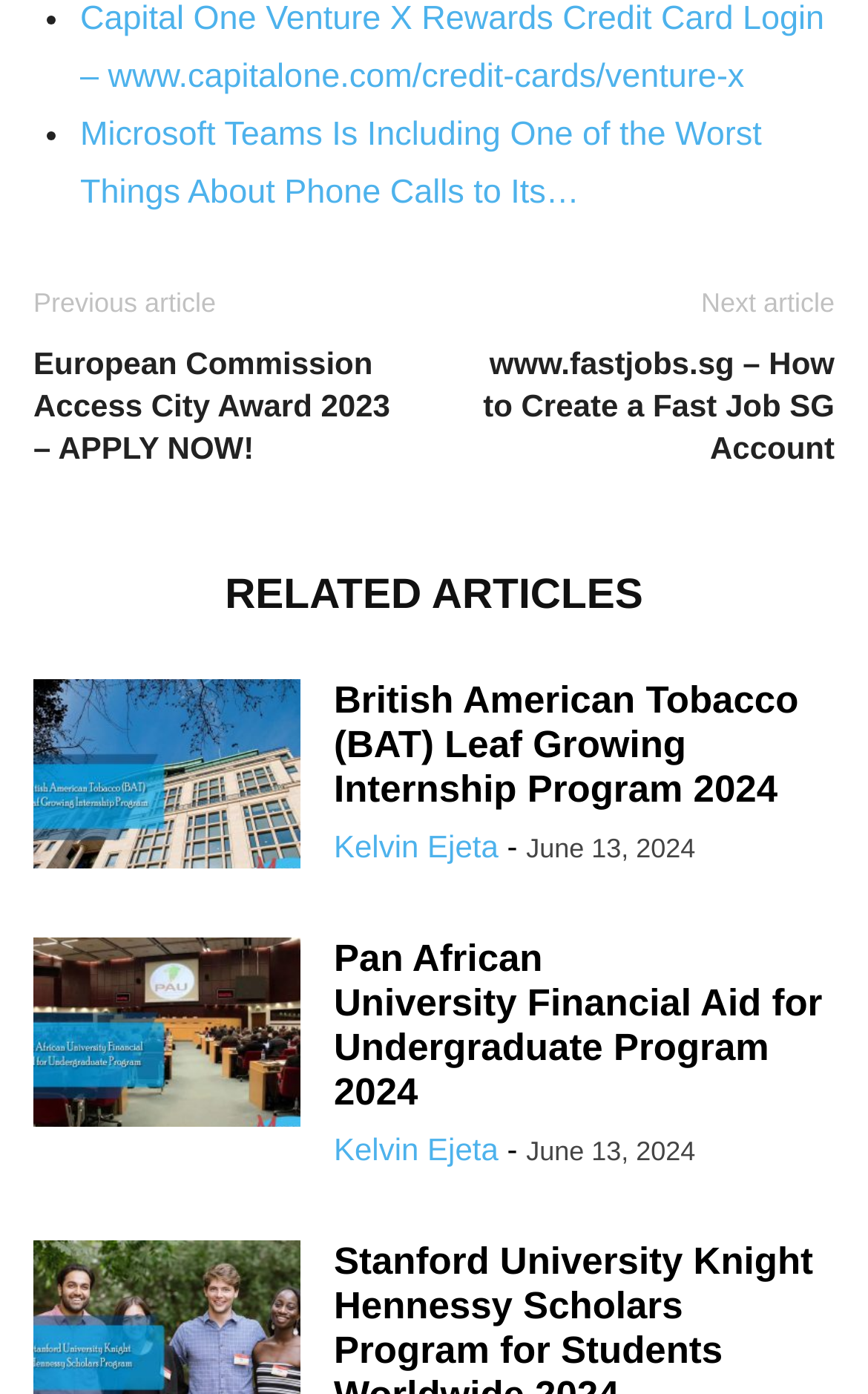What type of program is mentioned in the second article?
Kindly offer a detailed explanation using the data available in the image.

The second article mentions a Financial Aid program for undergraduate students at the Pan African University, which can be found in the link with ID 859.